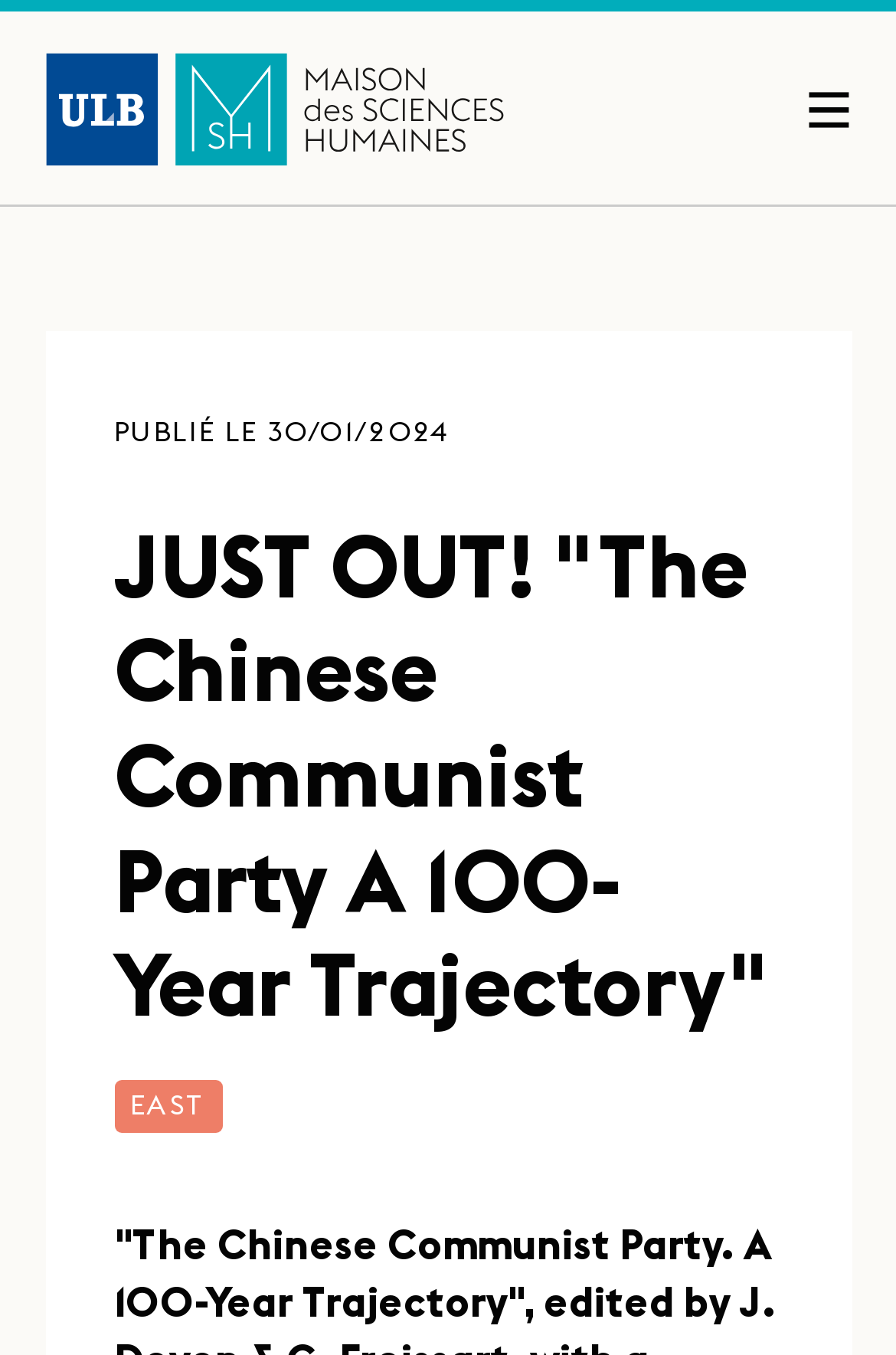Identify the bounding box of the UI element that matches this description: "EASt".

[0.127, 0.796, 0.25, 0.836]